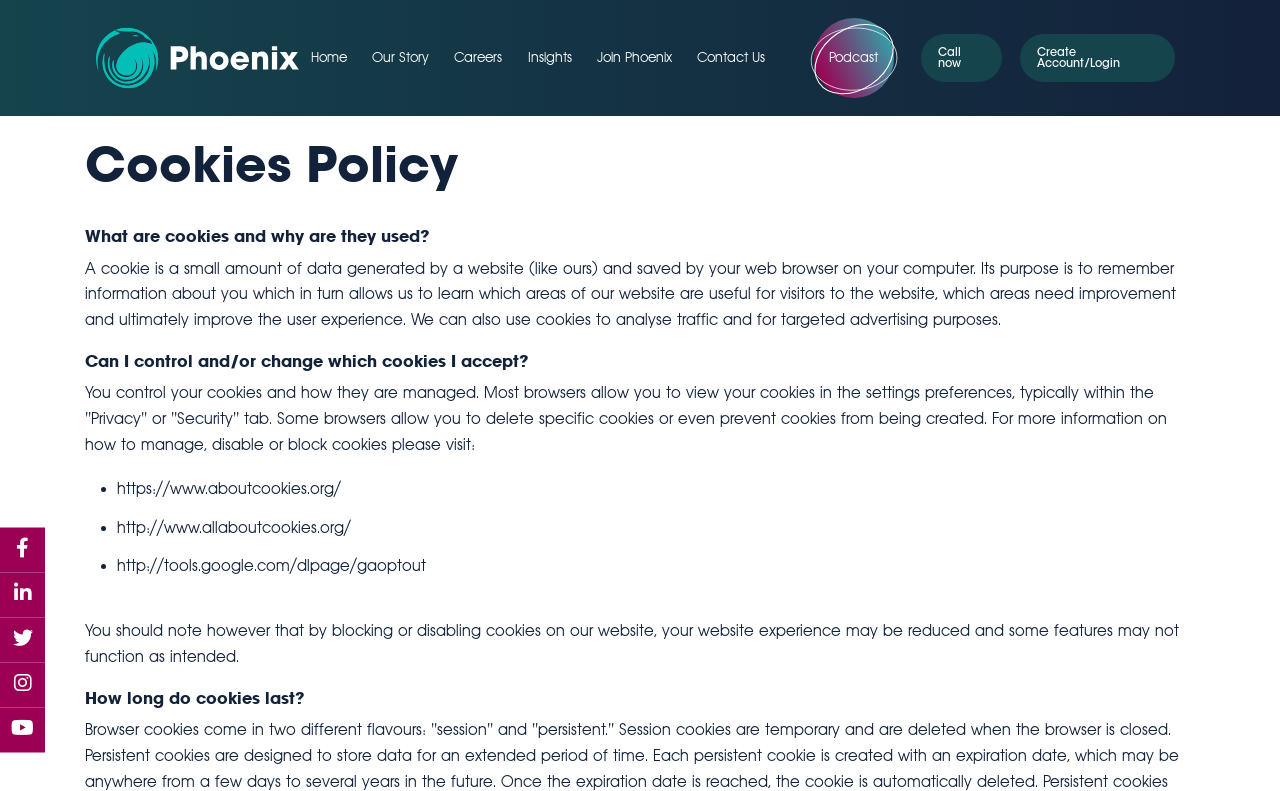Use a single word or phrase to answer the question:
What is the purpose of cookies?

To remember information about you